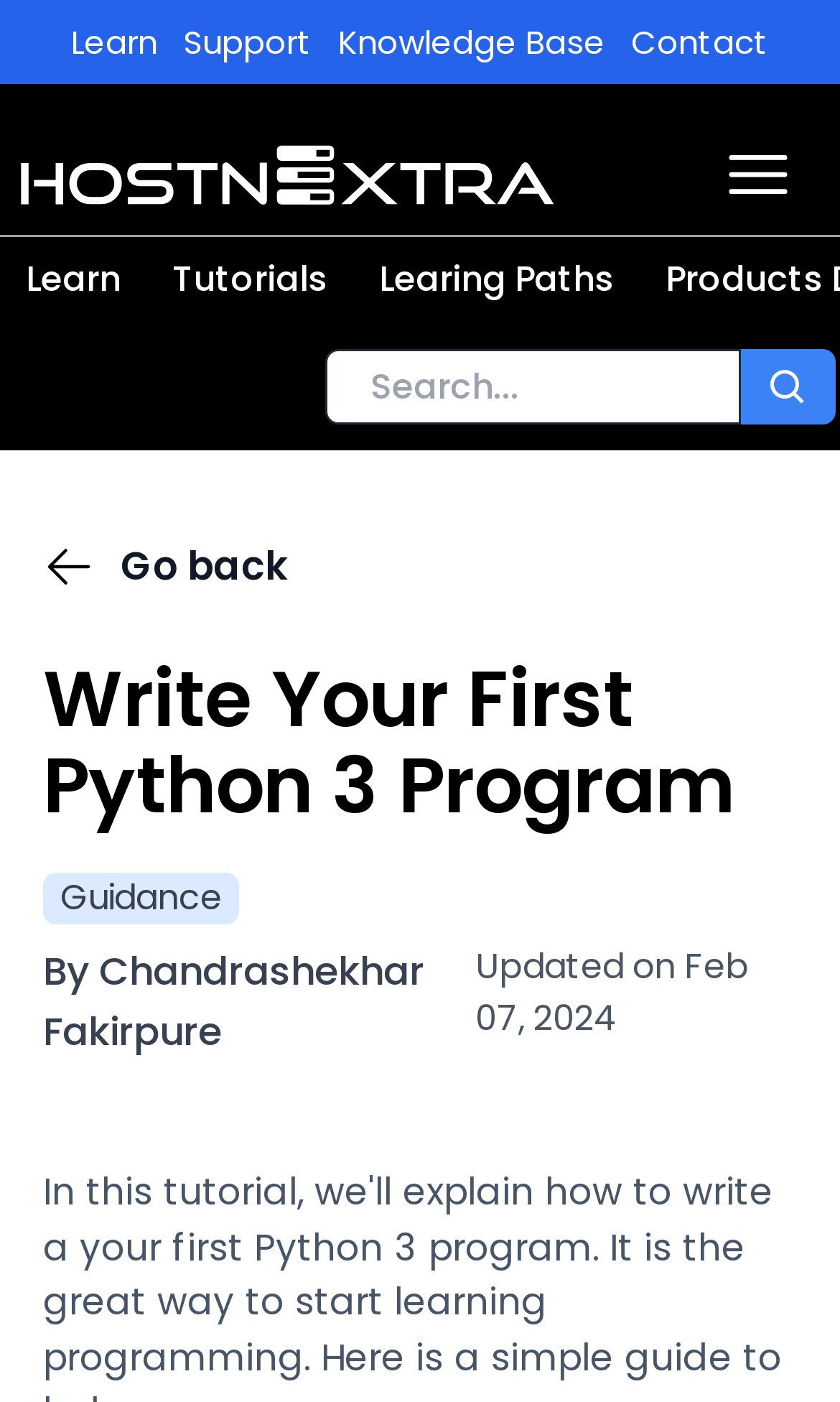Extract the bounding box coordinates for the HTML element that matches this description: "Open main menu". The coordinates should be four float numbers between 0 and 1, i.e., [left, top, right, bottom].

[0.831, 0.081, 0.974, 0.168]